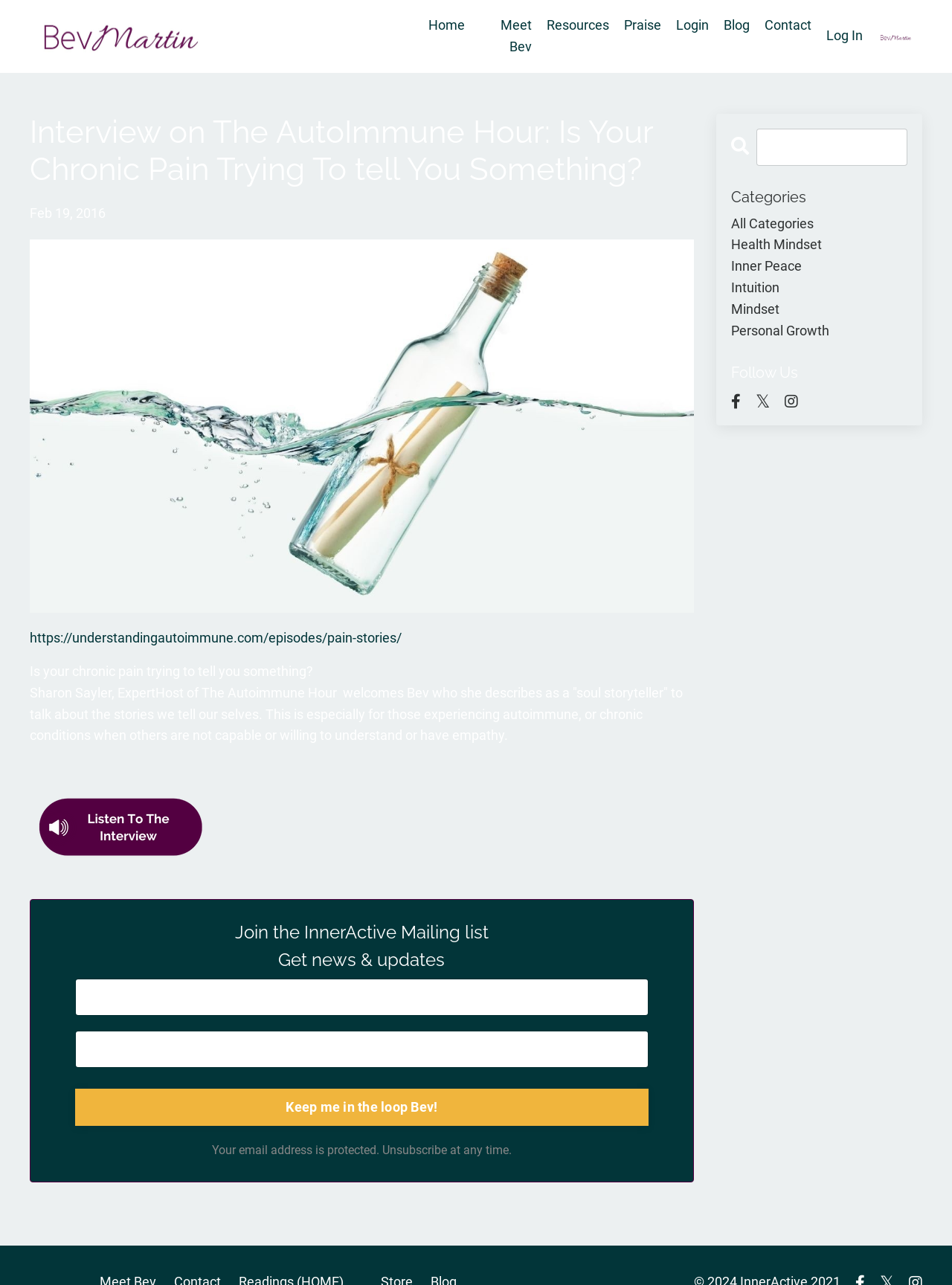Please give the bounding box coordinates of the area that should be clicked to fulfill the following instruction: "Click the 'Home' link". The coordinates should be in the format of four float numbers from 0 to 1, i.e., [left, top, right, bottom].

[0.45, 0.012, 0.488, 0.045]